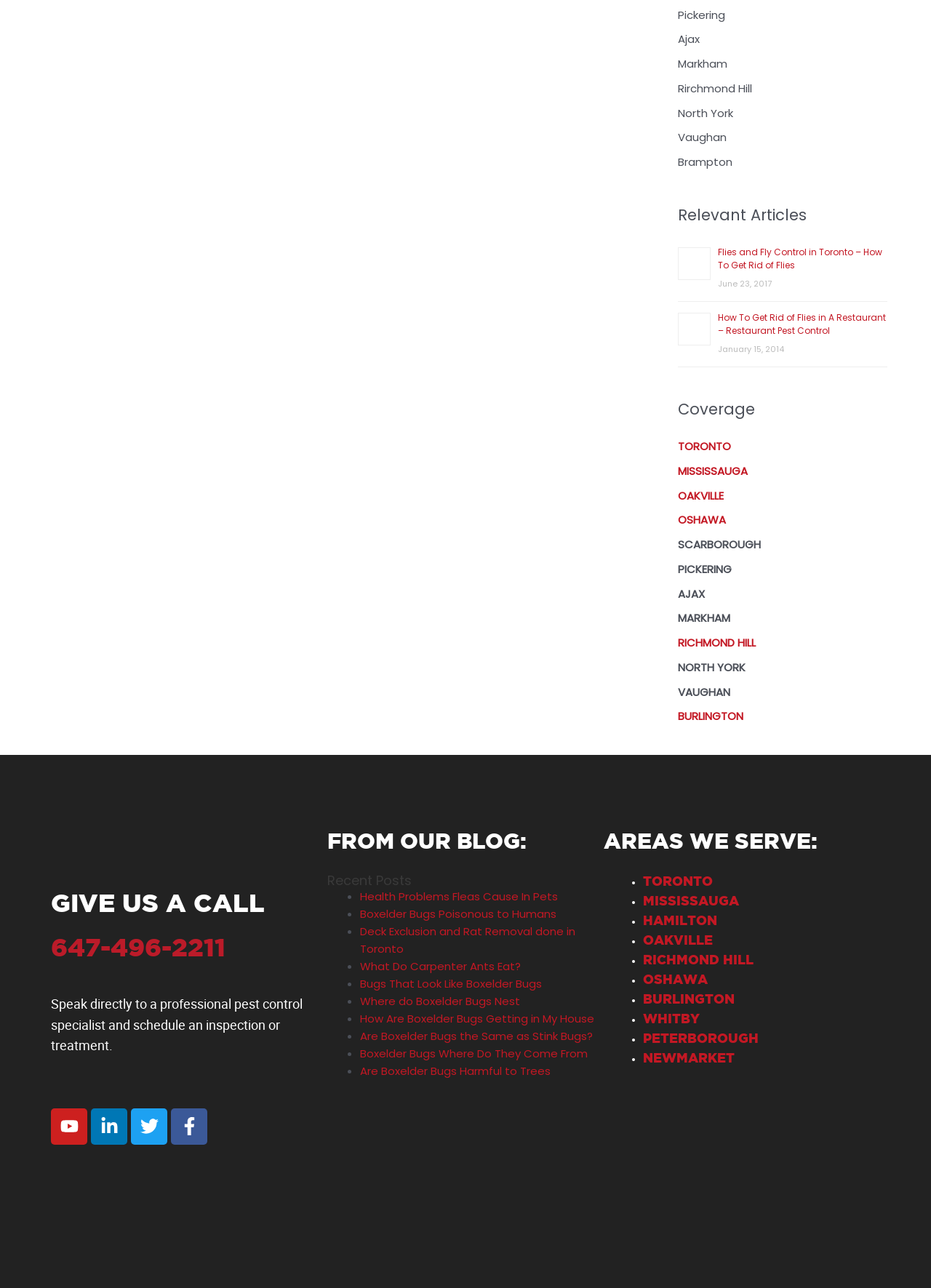Refer to the image and answer the question with as much detail as possible: What is the company's social media presence?

The company's social media presence can be found at the bottom of the webpage, where there are links to their Youtube, Linkedin, Twitter, and Facebook profiles.